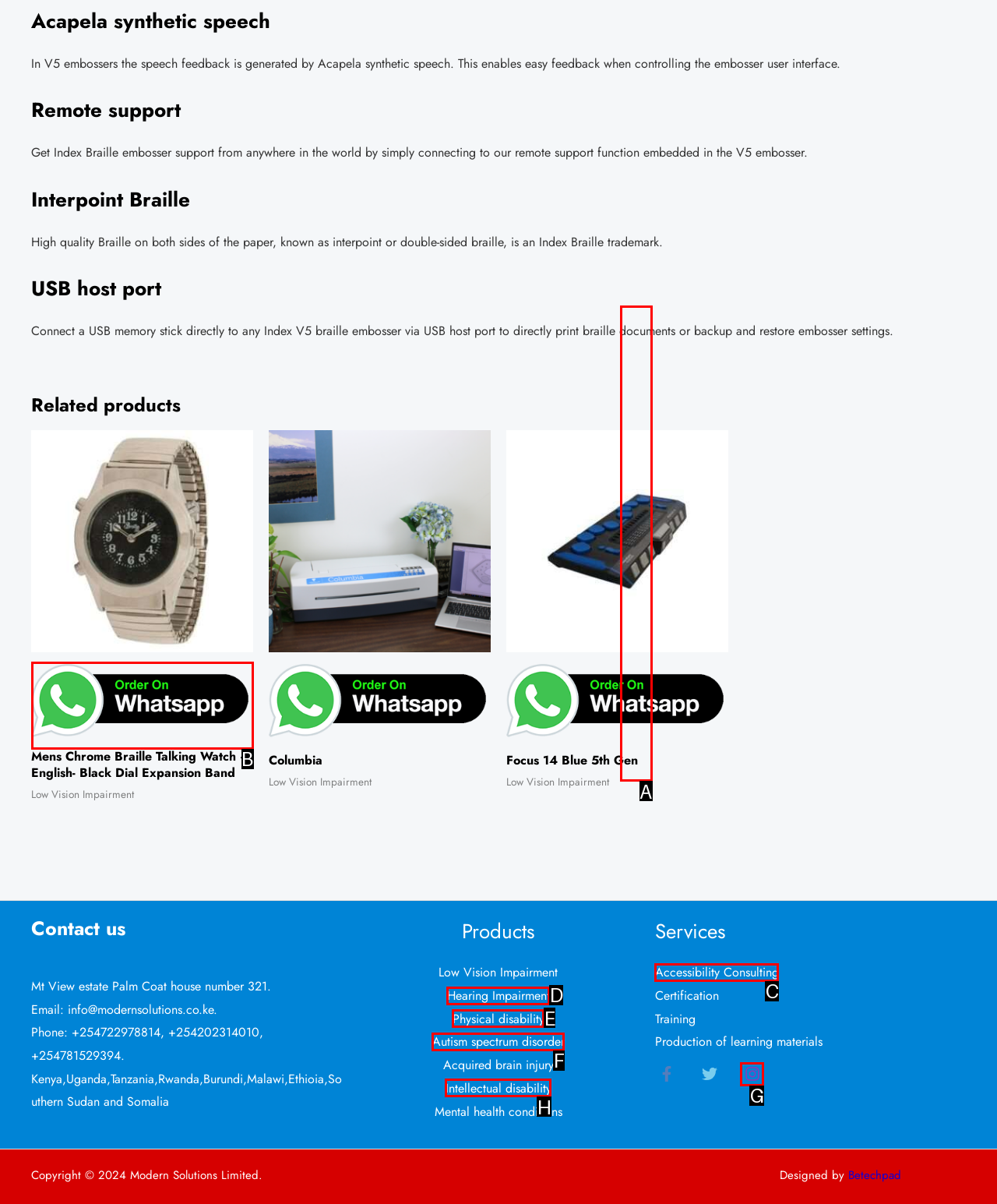Which lettered option should be clicked to perform the following task: Click on the 'Mens Chrome Braille Talking Watch – English- Black Dial Expansion Band' link
Respond with the letter of the appropriate option.

A